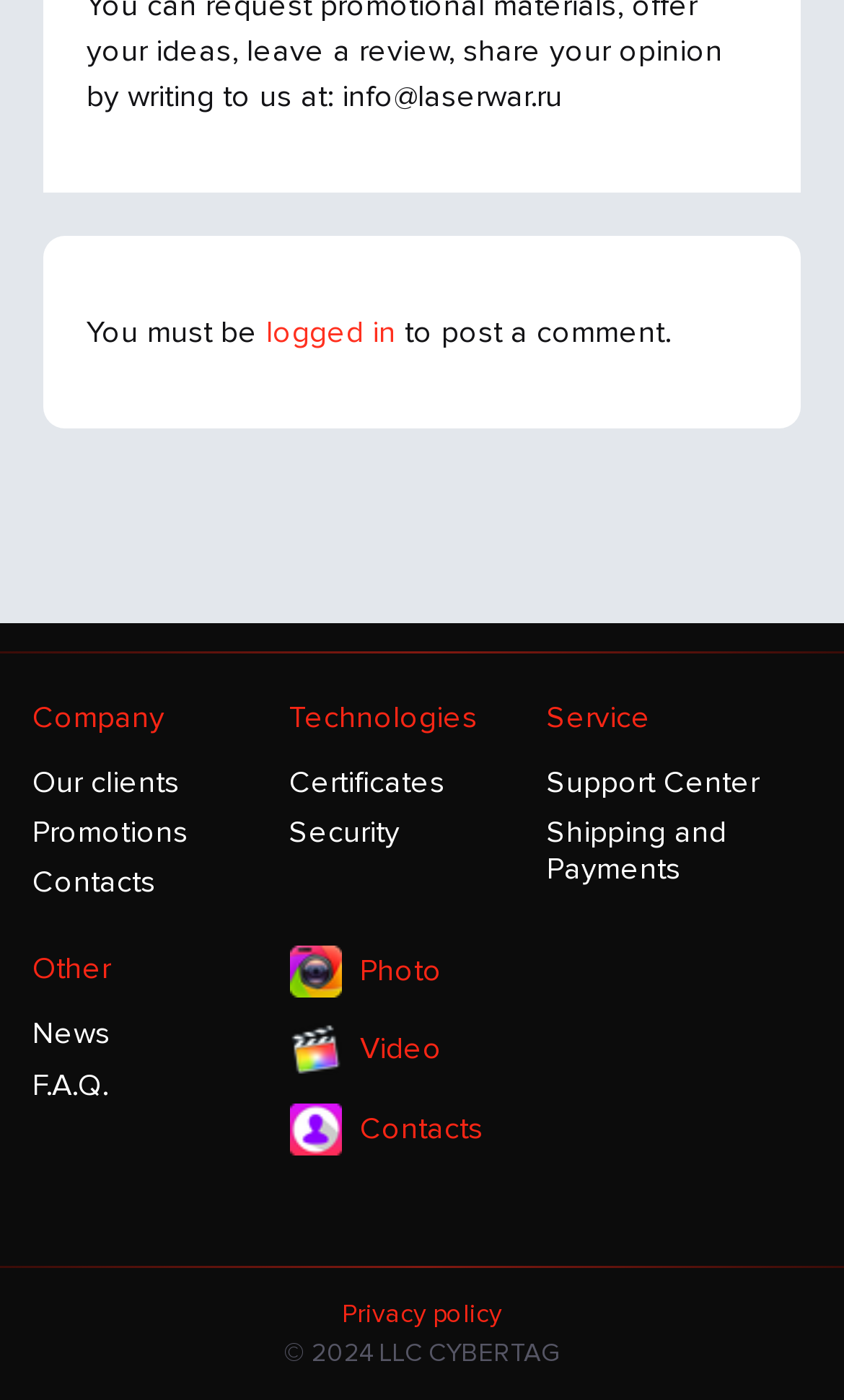Extract the bounding box of the UI element described as: "Our clients".

[0.038, 0.547, 0.343, 0.573]